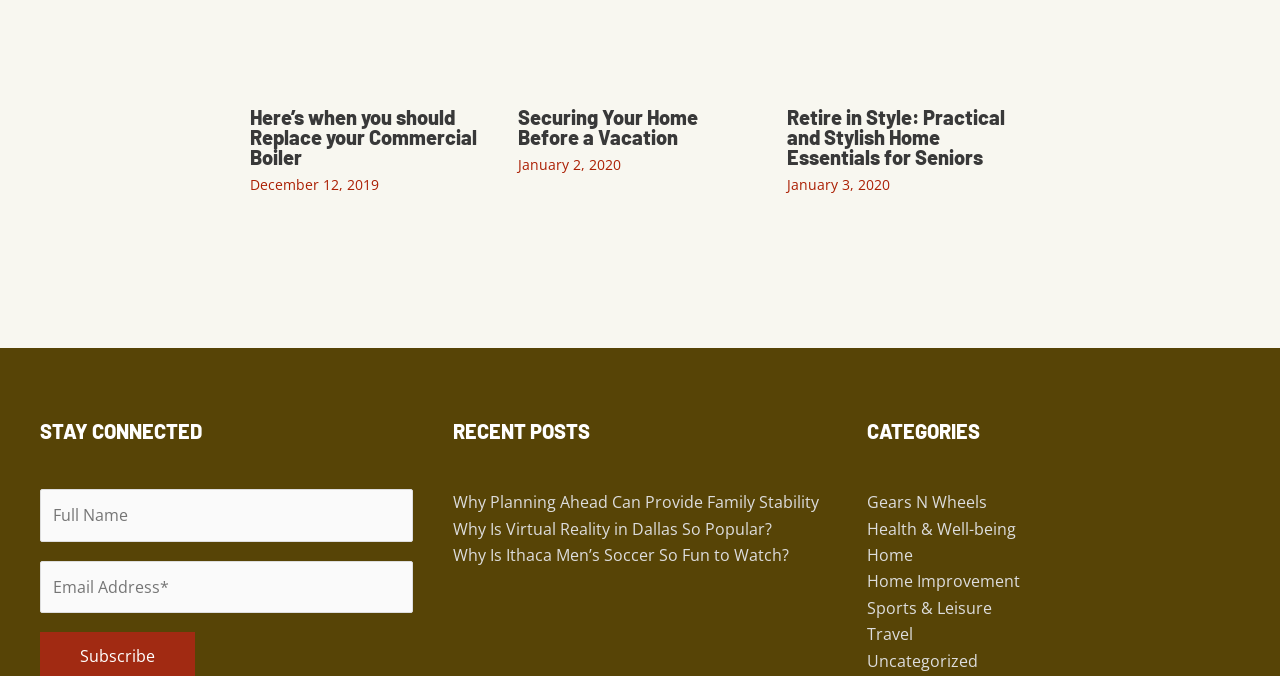Identify the bounding box coordinates of the element to click to follow this instruction: 'Enter email address'. Ensure the coordinates are four float values between 0 and 1, provided as [left, top, right, bottom].

[0.031, 0.83, 0.323, 0.907]